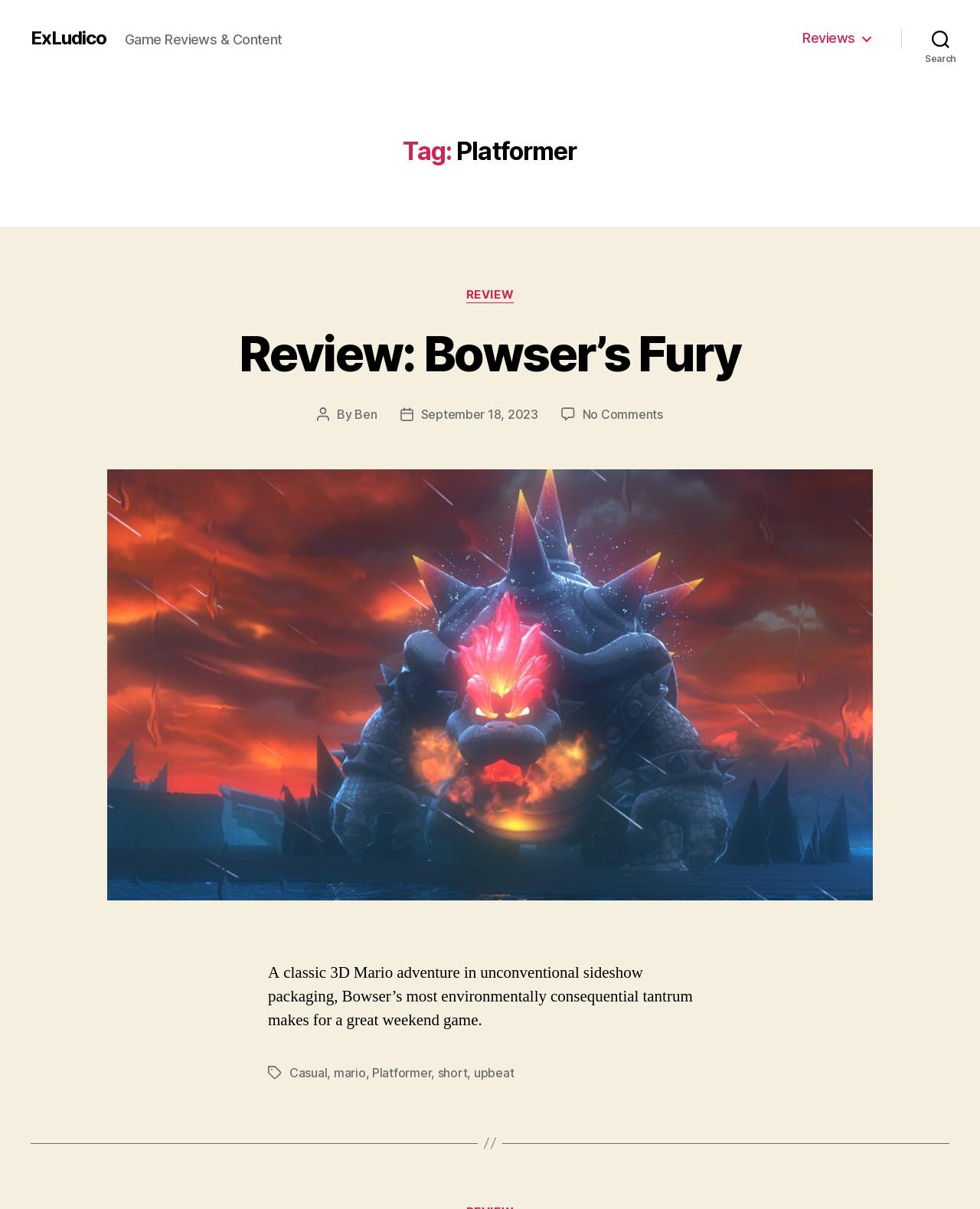Please determine the bounding box coordinates of the element to click in order to execute the following instruction: "Click on ExLudico". The coordinates should be four float numbers between 0 and 1, specified as [left, top, right, bottom].

[0.031, 0.024, 0.109, 0.039]